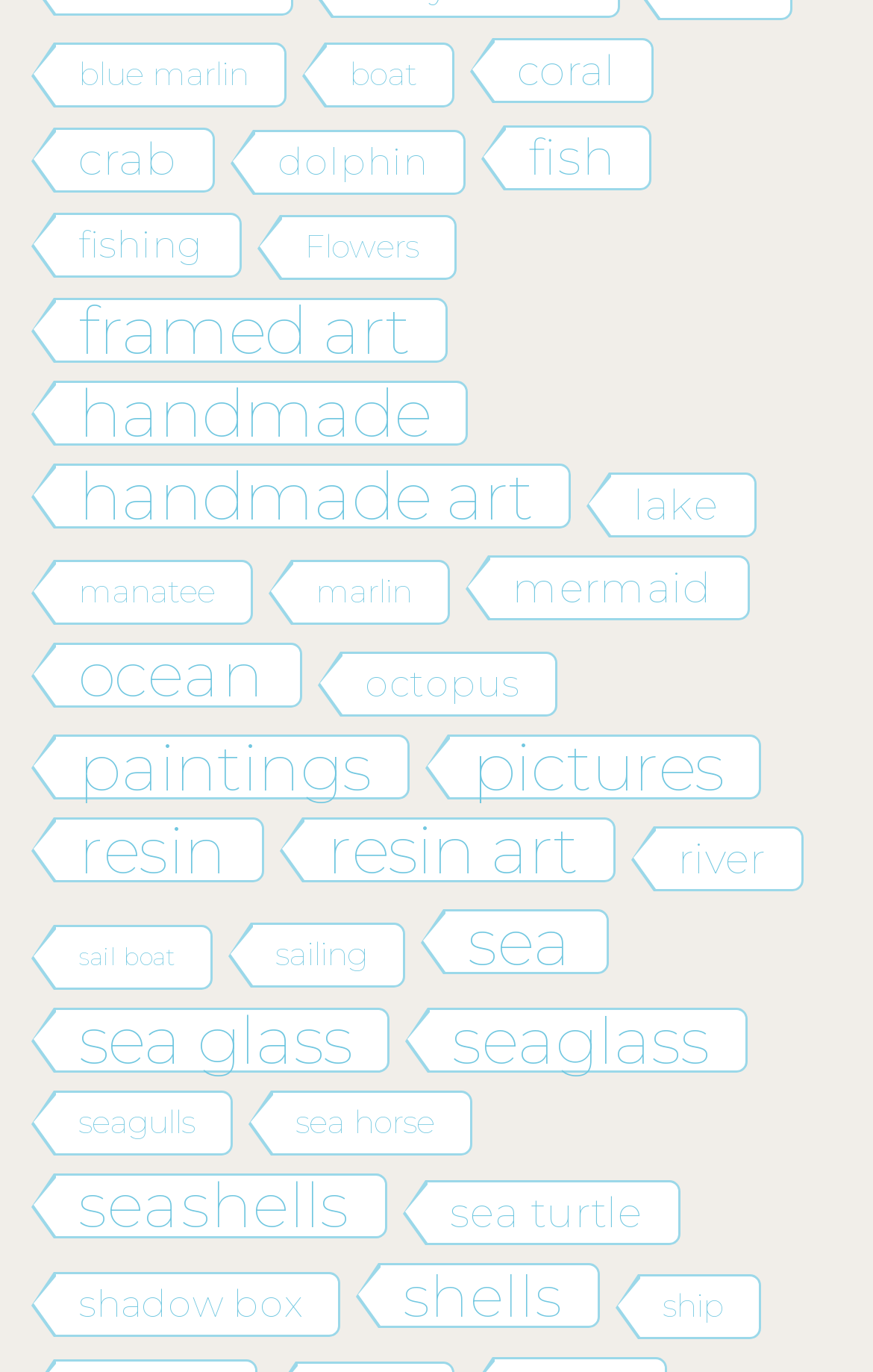Identify the bounding box coordinates of the area you need to click to perform the following instruction: "click on blue marlin".

[0.062, 0.031, 0.328, 0.079]